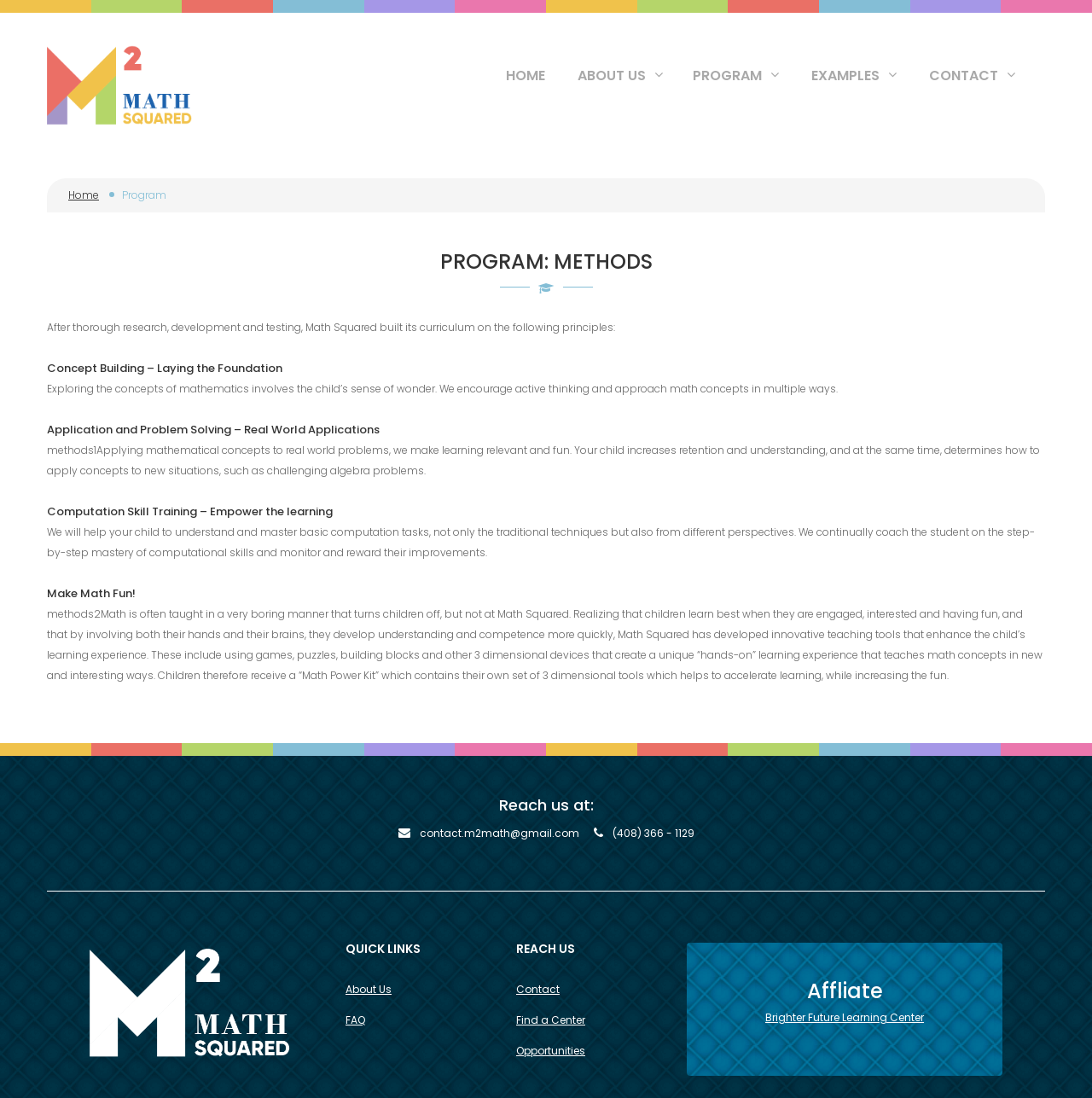What is the phone number to contact?
Provide an in-depth and detailed answer to the question.

I found a StaticText element with the text '(408) 366 - 1129' which is likely the phone number to contact.